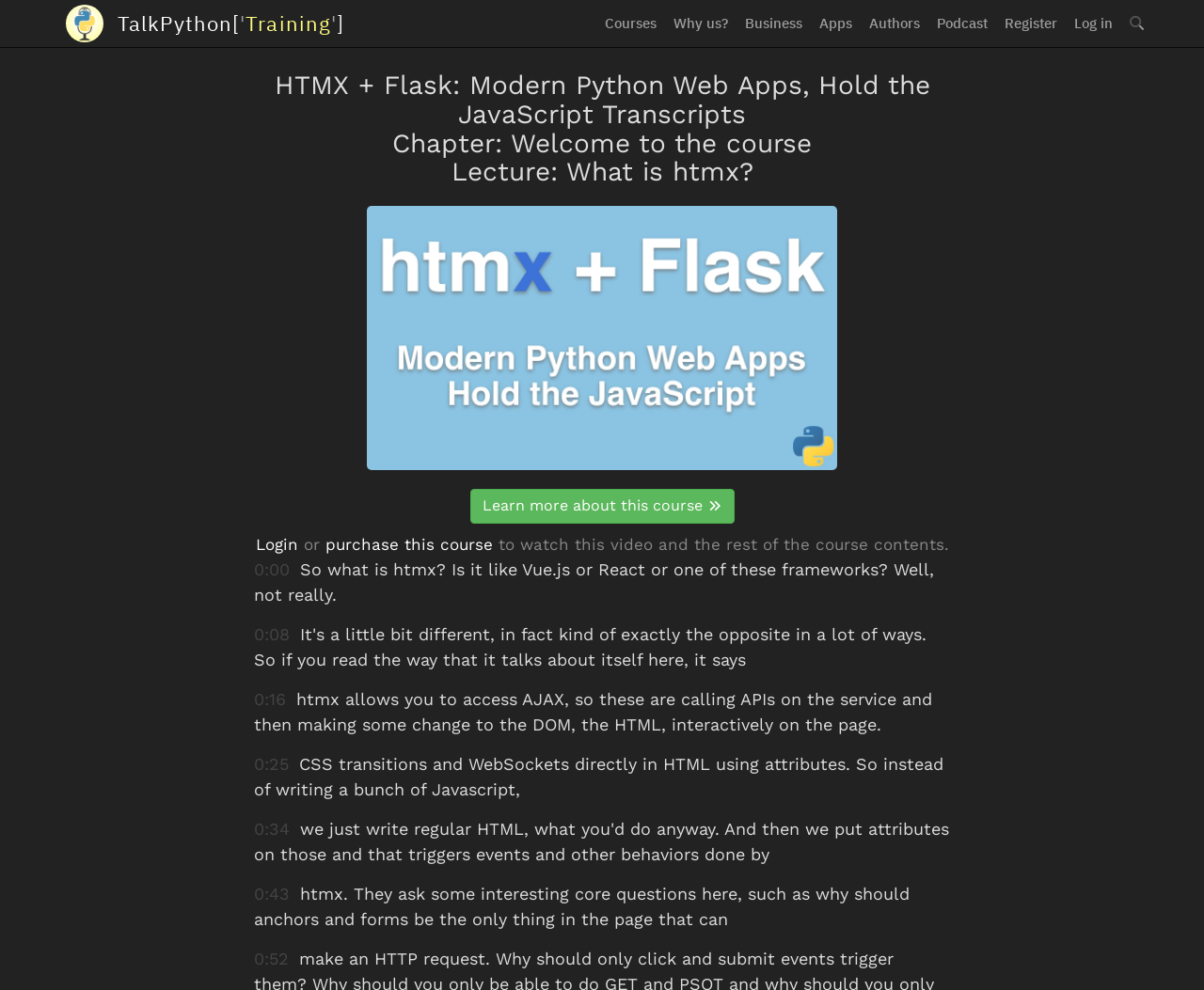Please determine the bounding box coordinates of the element's region to click for the following instruction: "Login".

[0.212, 0.541, 0.247, 0.56]